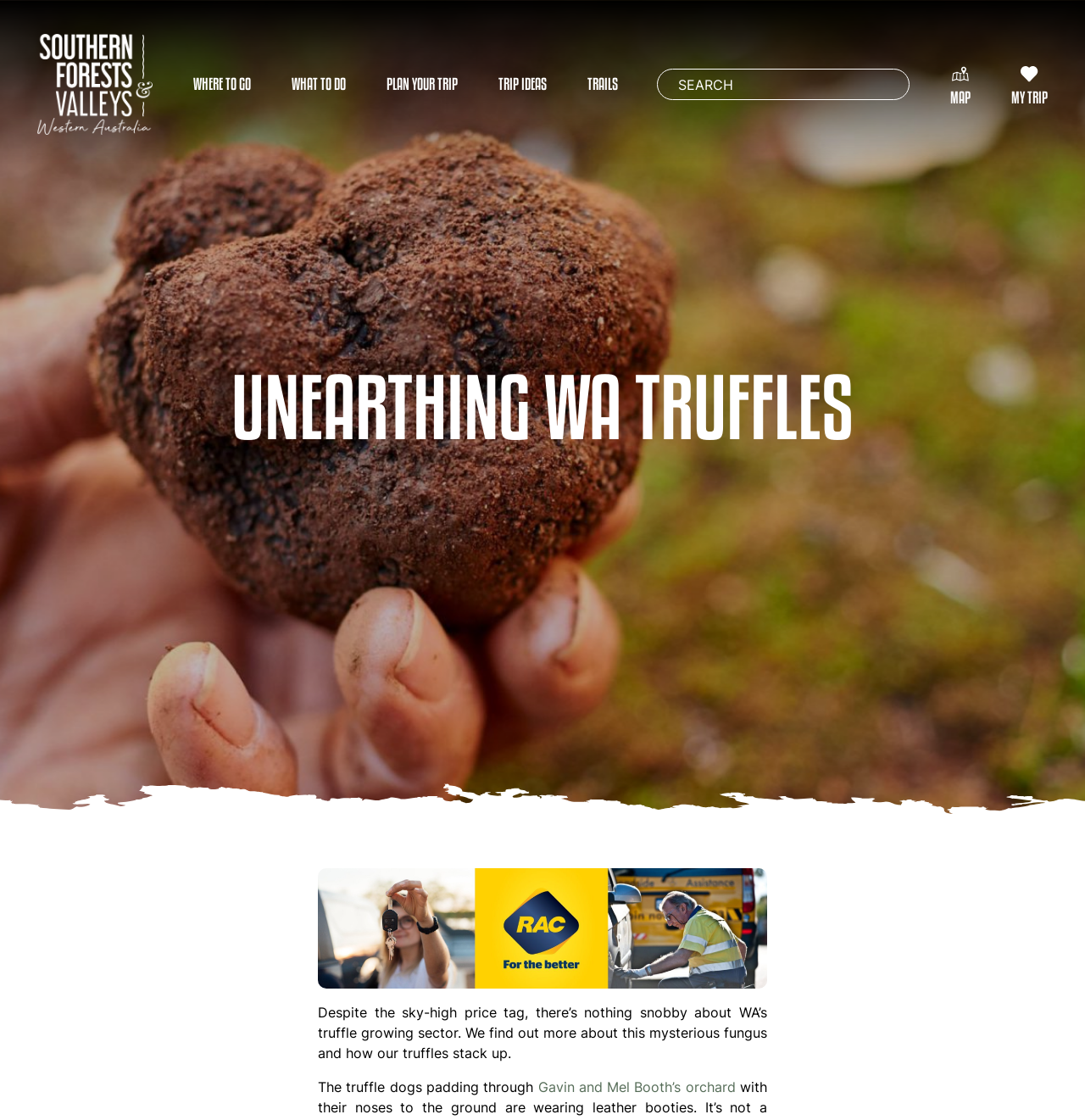What is the topic of the article?
Please elaborate on the answer to the question with detailed information.

I inferred the topic by reading the static text 'UNEARTHING WA TRUFFLES' and the subsequent text that talks about truffles.